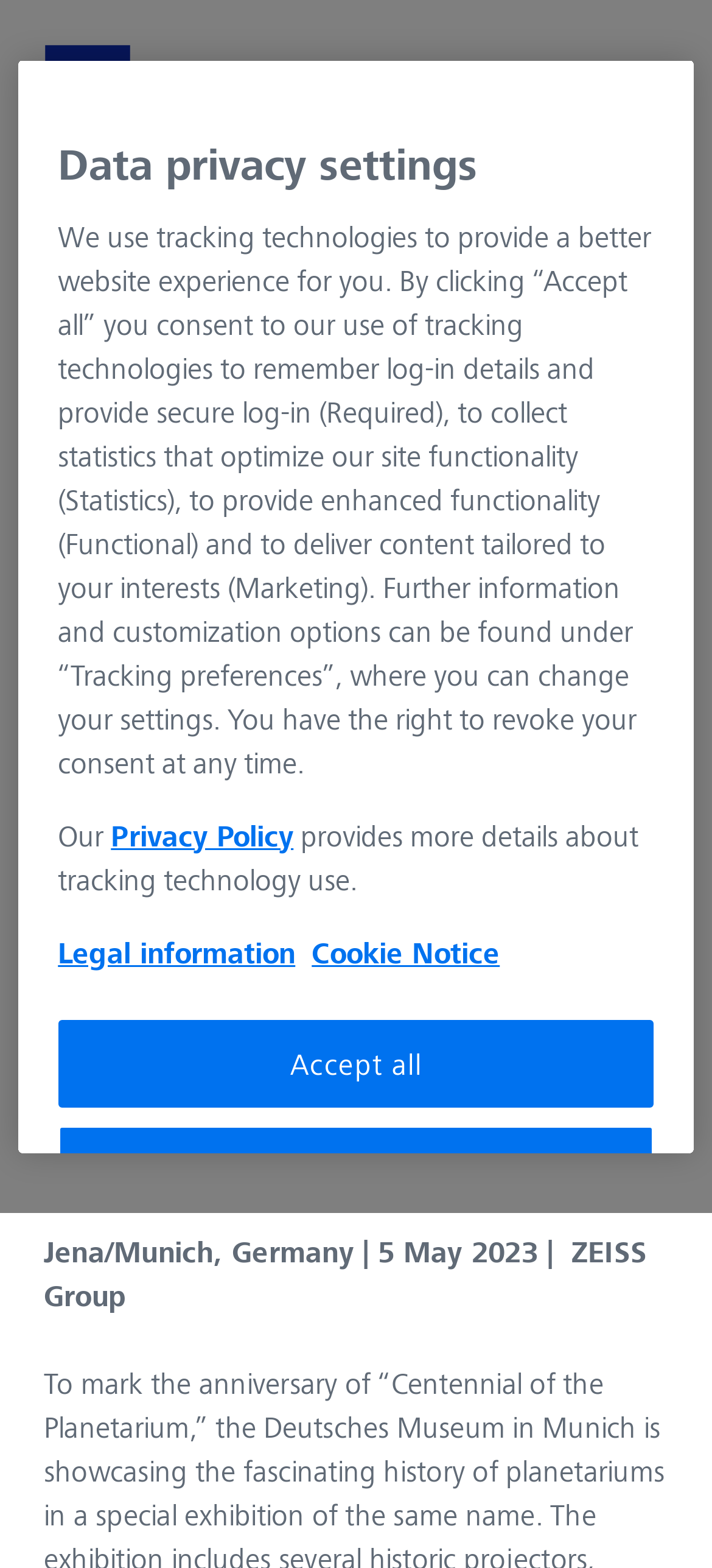Given the description: "ZEISS Forum", determine the bounding box coordinates of the UI element. The coordinates should be formatted as four float numbers between 0 and 1, [left, top, right, bottom].

[0.062, 0.755, 0.938, 0.825]